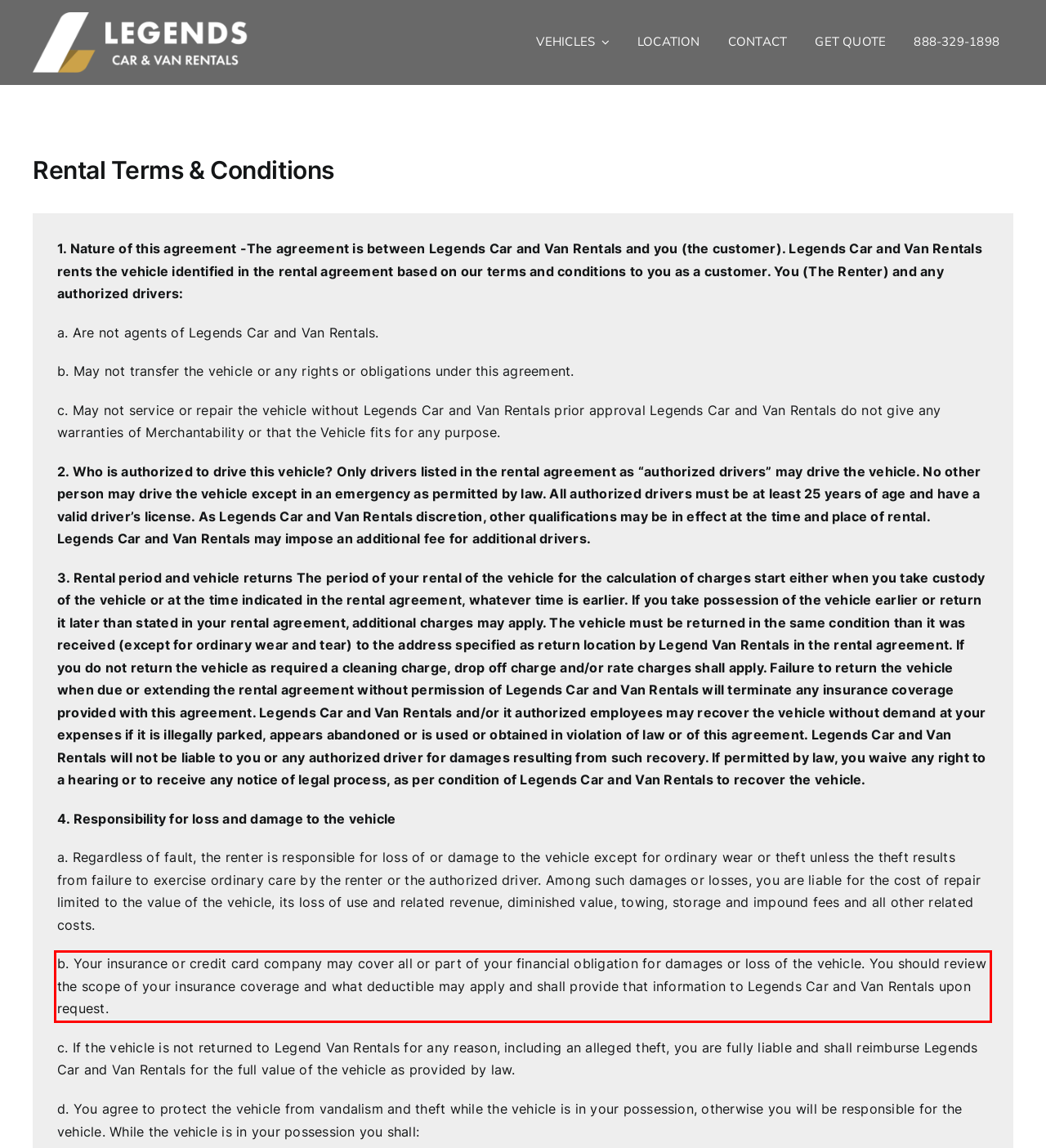Identify and extract the text within the red rectangle in the screenshot of the webpage.

b. Your insurance or credit card company may cover all or part of your financial obligation for damages or loss of the vehicle. You should review the scope of your insurance coverage and what deductible may apply and shall provide that information to Legends Car and Van Rentals upon request.